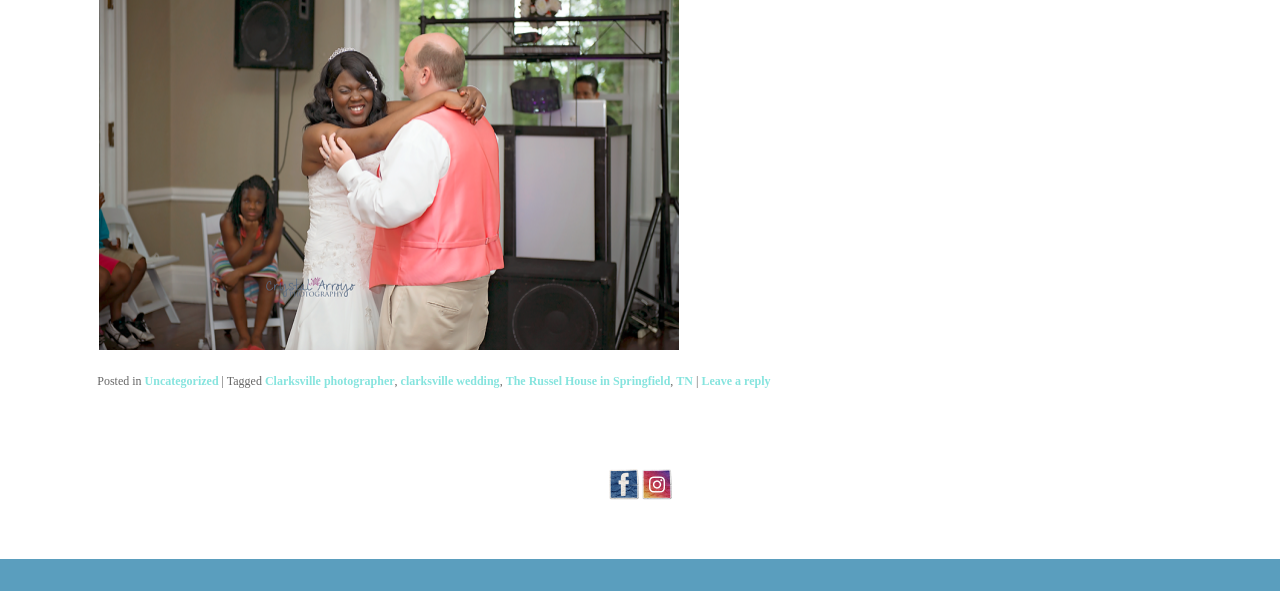Give the bounding box coordinates for this UI element: "Clarksville photographer". The coordinates should be four float numbers between 0 and 1, arranged as [left, top, right, bottom].

[0.207, 0.634, 0.308, 0.657]